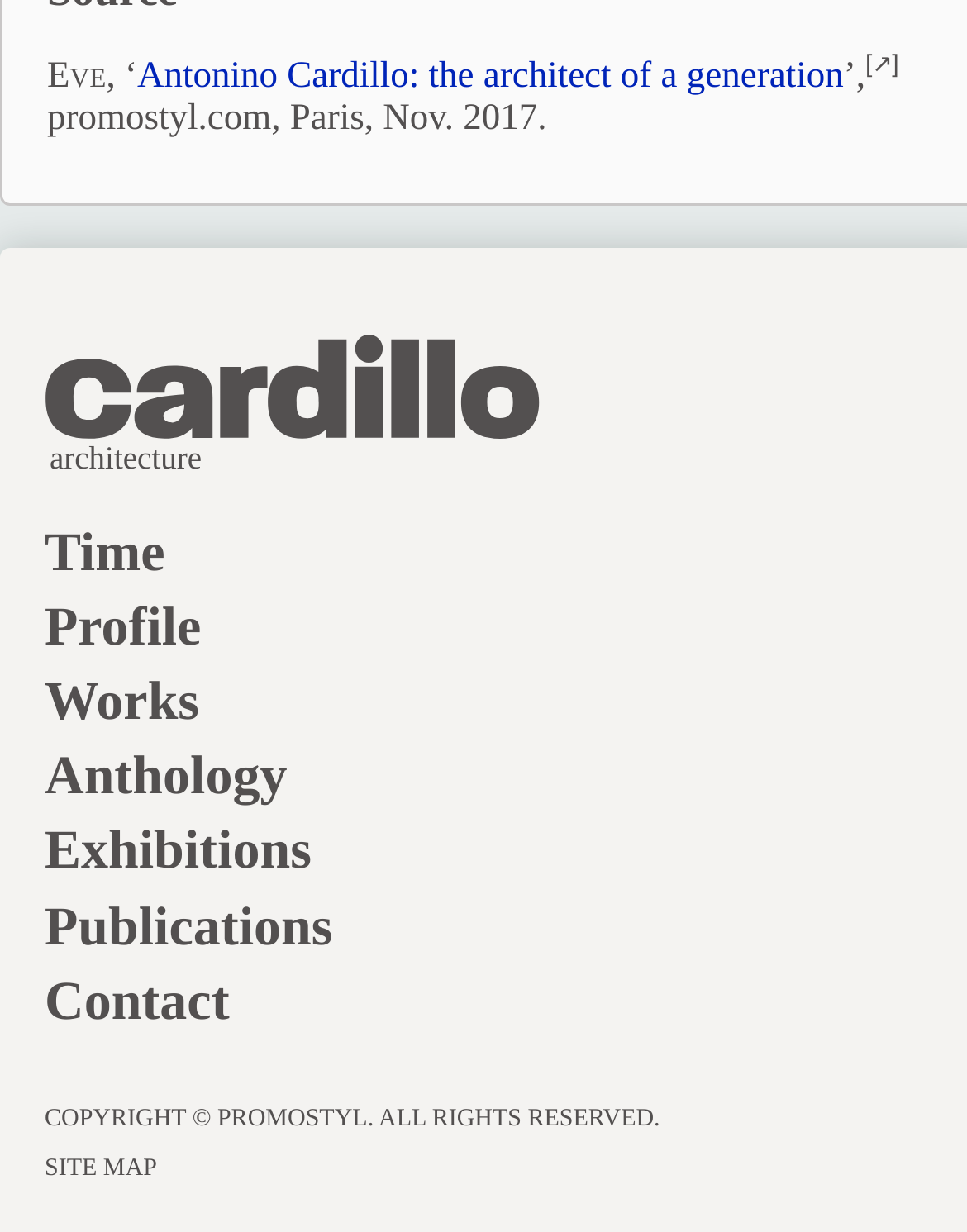Provide the bounding box coordinates of the HTML element this sentence describes: "title="Go to home page"". The bounding box coordinates consist of four float numbers between 0 and 1, i.e., [left, top, right, bottom].

[0.046, 0.273, 0.979, 0.356]